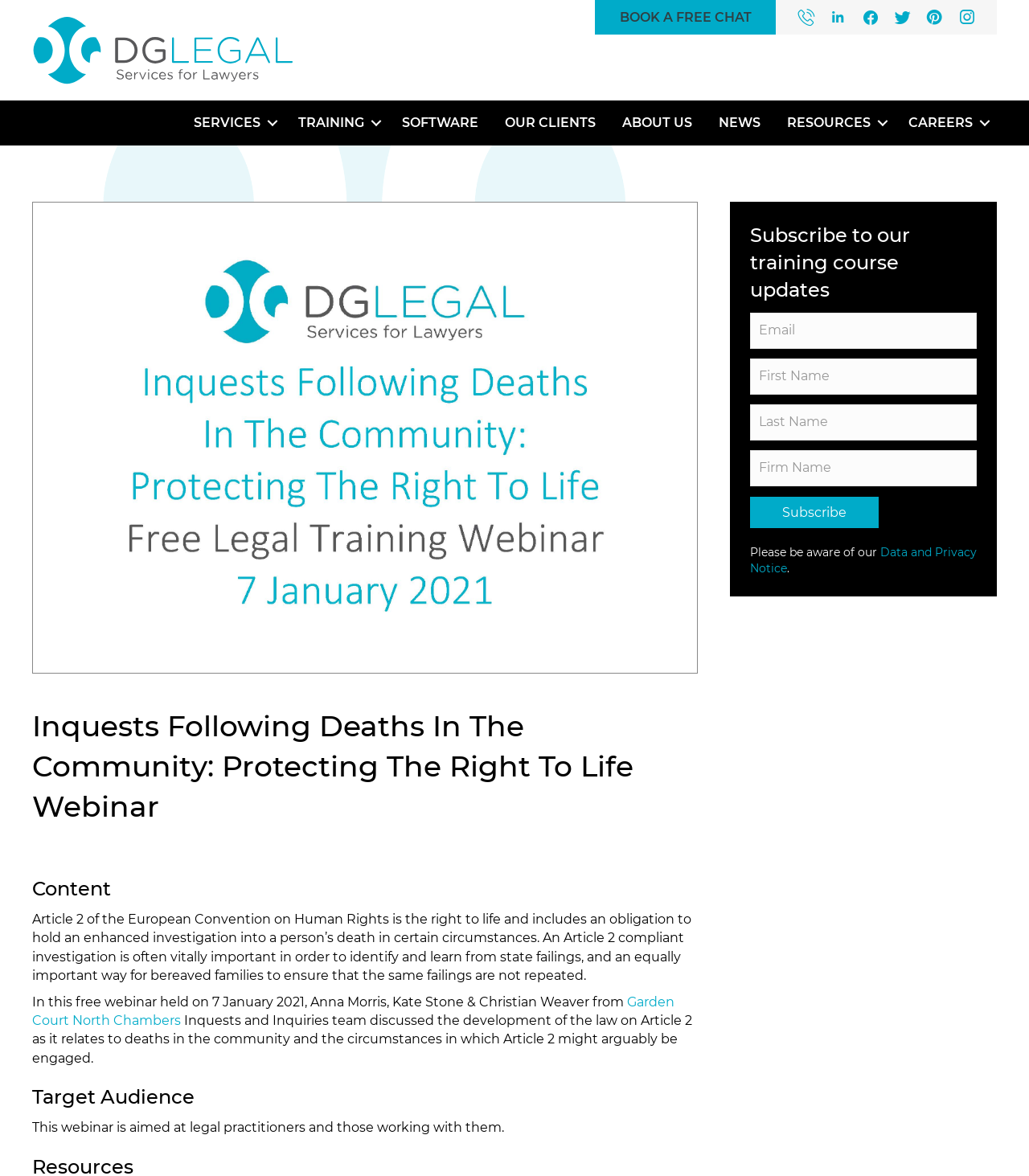Please indicate the bounding box coordinates of the element's region to be clicked to achieve the instruction: "Click the 'SERVICES' link". Provide the coordinates as four float numbers between 0 and 1, i.e., [left, top, right, bottom].

[0.176, 0.086, 0.277, 0.124]